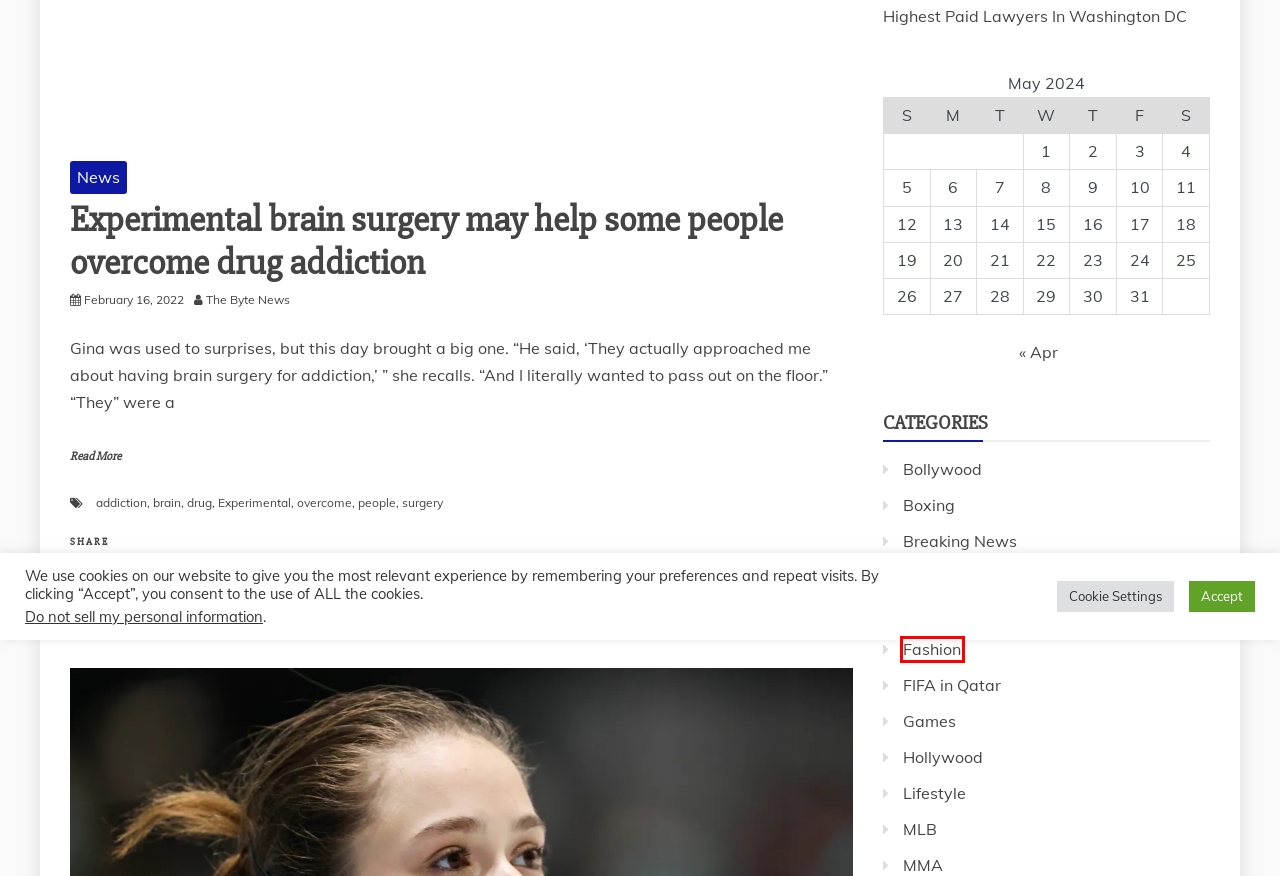Look at the screenshot of the webpage and find the element within the red bounding box. Choose the webpage description that best fits the new webpage that will appear after clicking the element. Here are the candidates:
A. people - The Byte News
B. April 2024 - The Byte News
C. addiction - The Byte News
D. Fashion - The Byte News
E. surgery - The Byte News
F. Experimental - The Byte News
G. 2023 Highest Paid Lawyers In Washington DC
H. brain - The Byte News

D